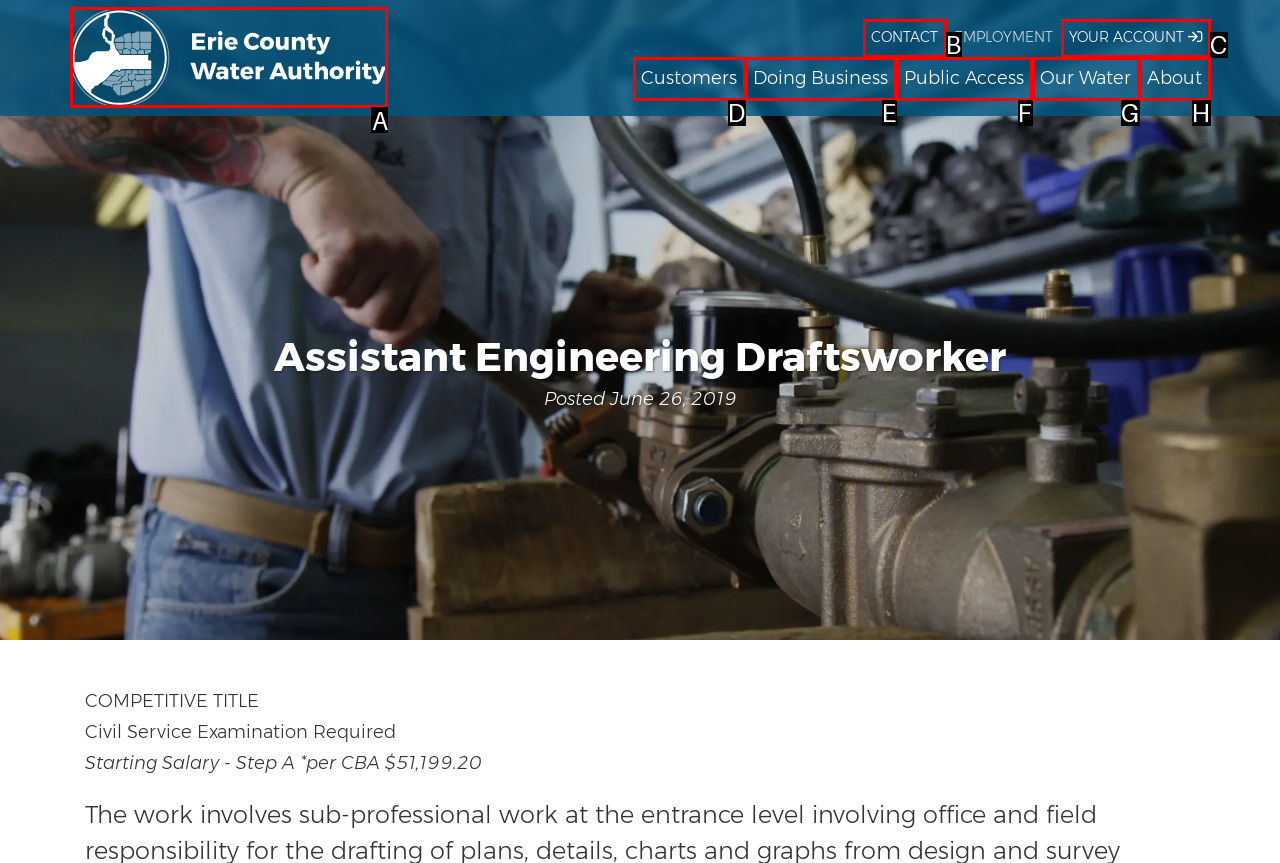For the instruction: Visit Erie County Water Authority homepage, determine the appropriate UI element to click from the given options. Respond with the letter corresponding to the correct choice.

A